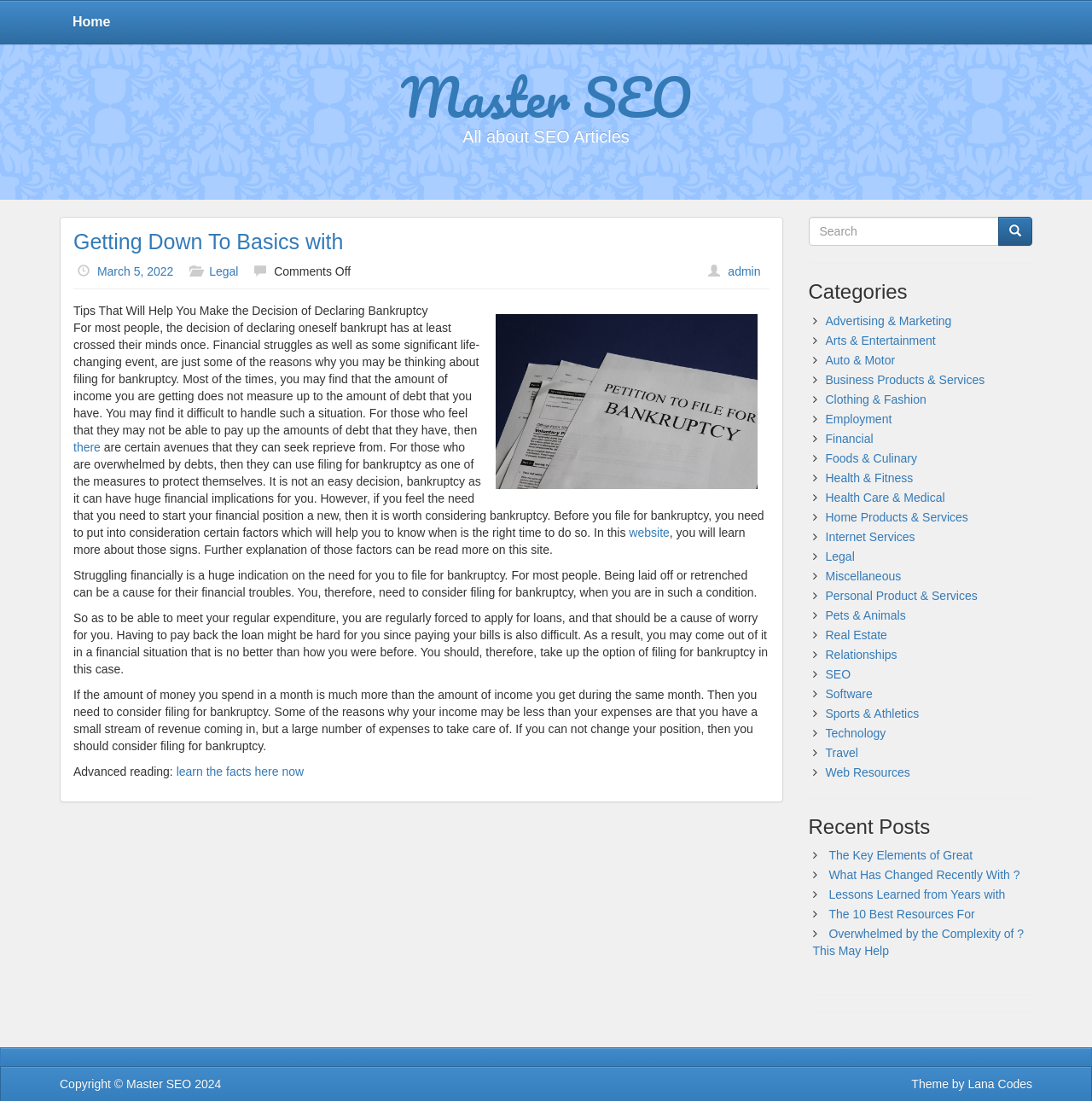Select the bounding box coordinates of the element I need to click to carry out the following instruction: "Search for something".

[0.74, 0.197, 0.915, 0.224]